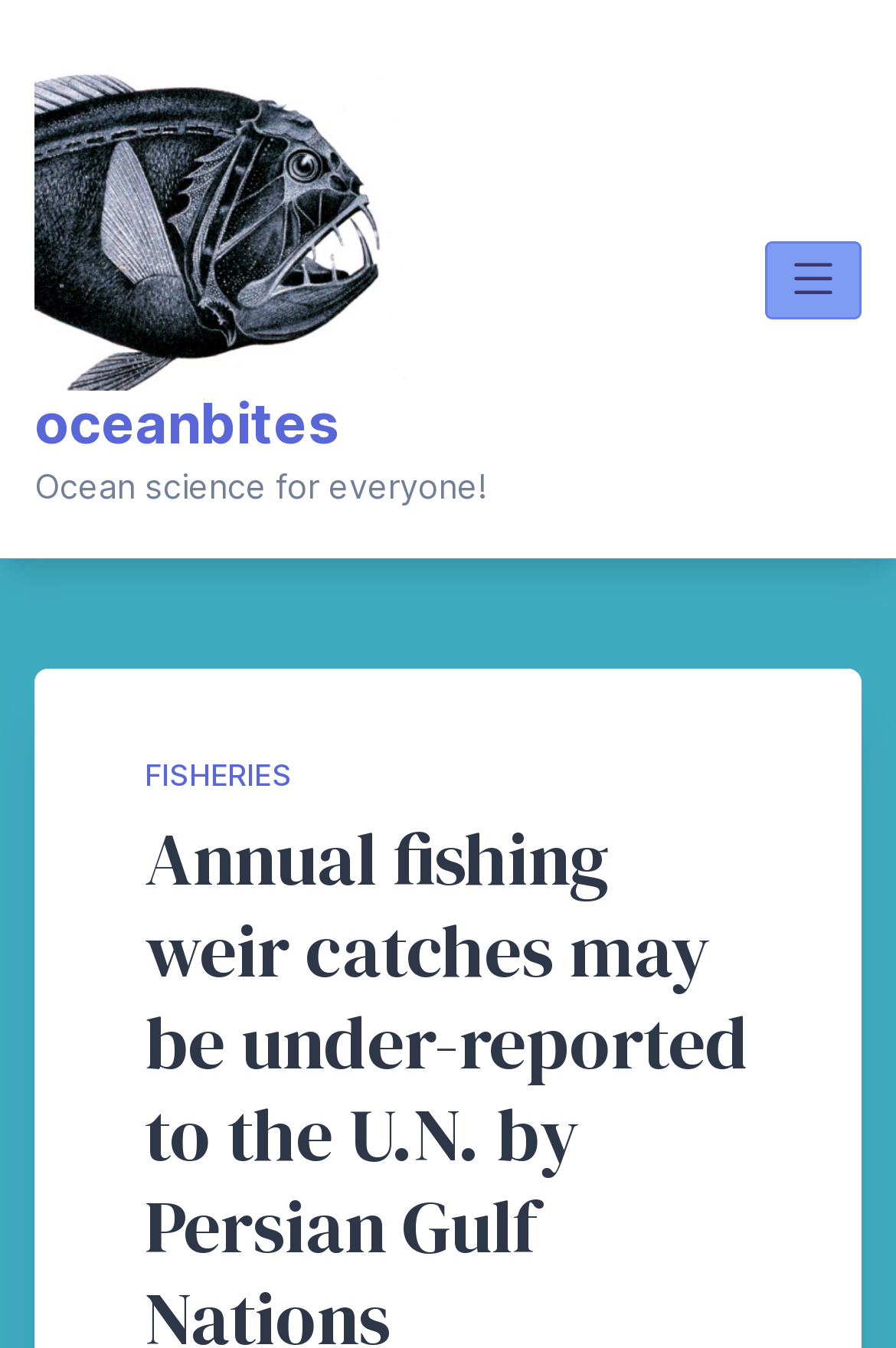What is the name of the website?
Please provide a single word or phrase as the answer based on the screenshot.

oceanbites